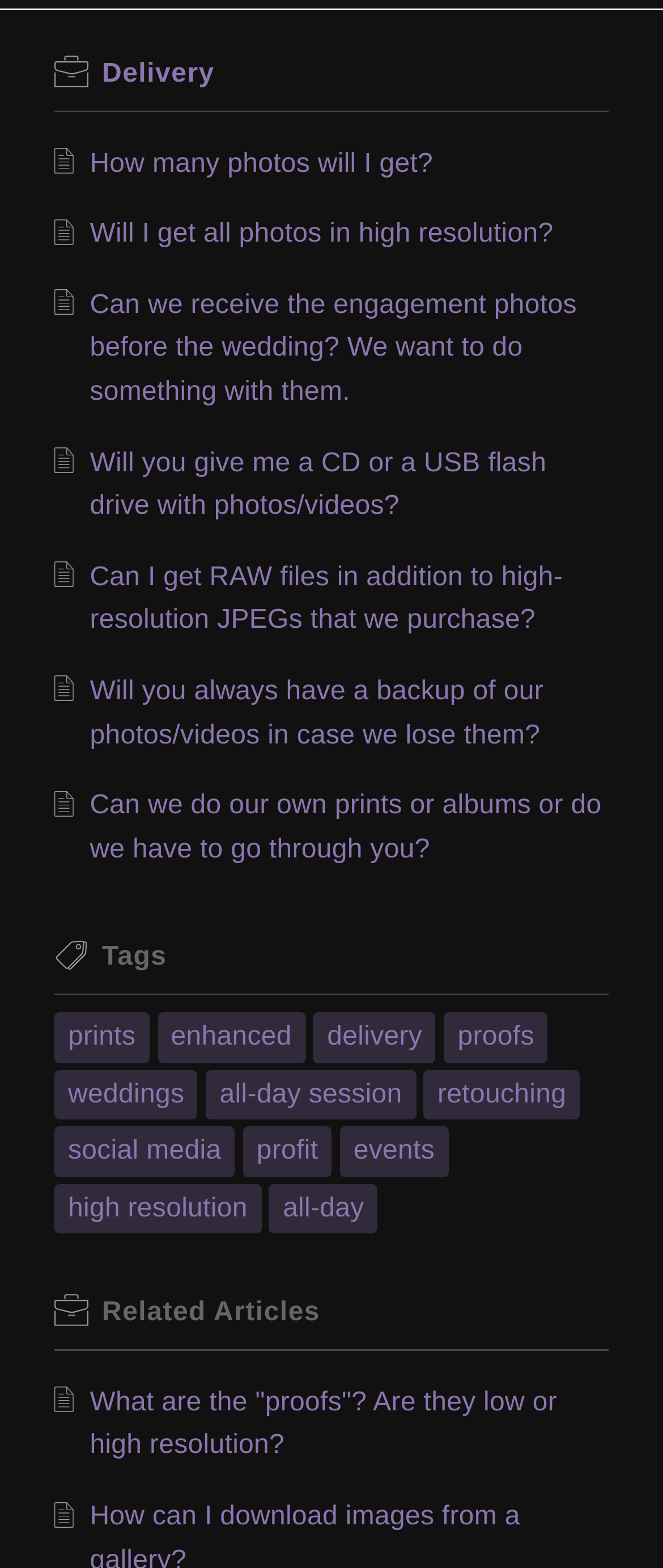Using the provided element description "social media", determine the bounding box coordinates of the UI element.

[0.103, 0.721, 0.334, 0.748]